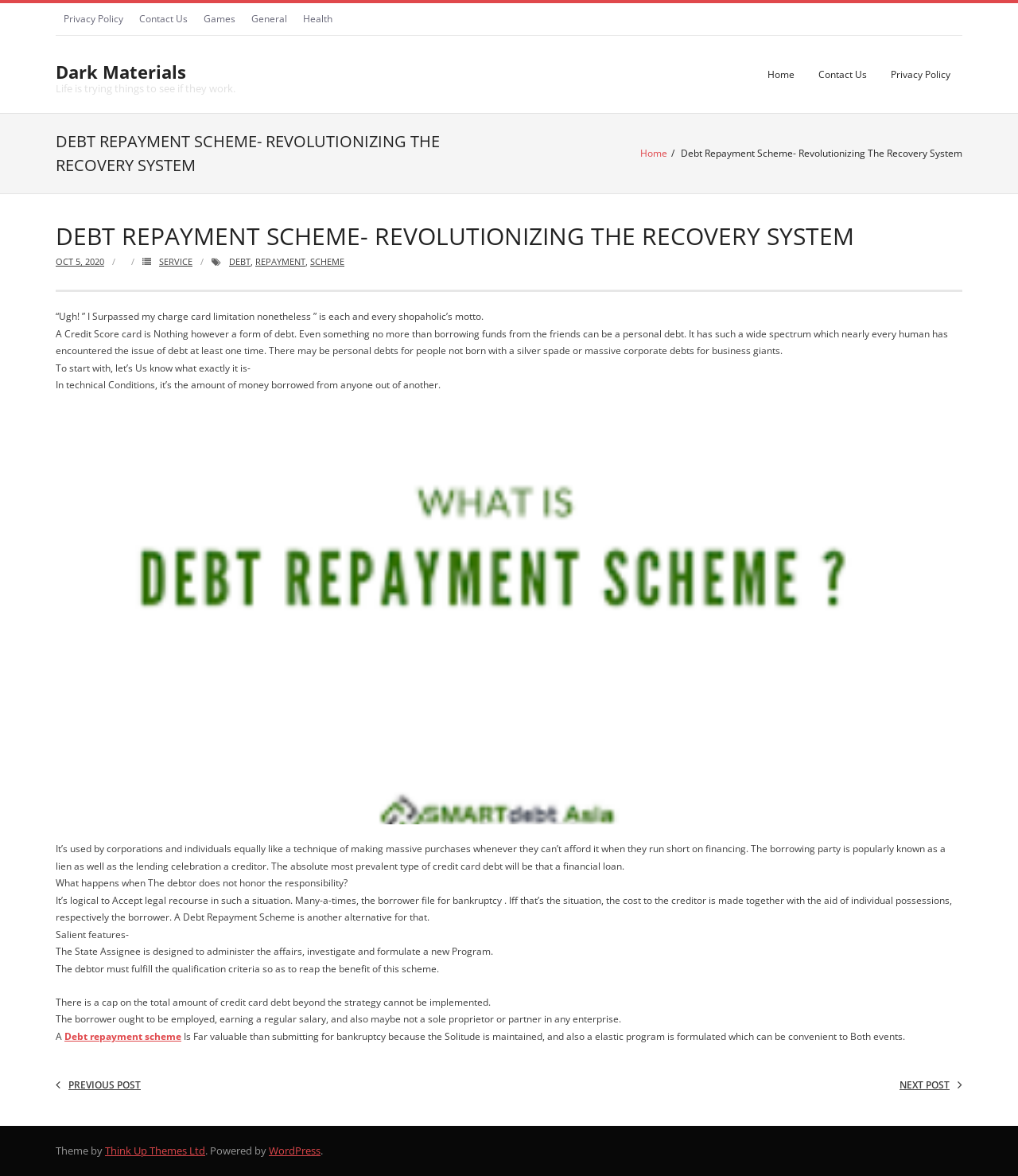Create a detailed narrative describing the layout and content of the webpage.

The webpage is about a debt repayment scheme, with the title "Debt Repayment Scheme- Revolutionizing The Recovery System – Dark Materials" at the top. 

At the top left, there are five links: "Privacy Policy", "Contact Us", "Games", "General", and "Health". Below these links, there is a section with a heading "Dark Materials" and a subheading "Life is trying things to see if they work." 

On the top right, there are three links: "Home", "Contact Us", and "Privacy Policy". 

Below these links, there is a large heading "DEBT REPAYMENT SCHEME- REVOLUTIONIZING THE RECOVERY SYSTEM" followed by a link "Home" and a static text "Debt Repayment Scheme- Revolutionizing The Recovery System". 

The main content of the webpage is an article about debt repayment schemes. The article starts with a heading "DEBT REPAYMENT SCHEME- REVOLUTIONIZING THE RECOVERY SYSTEM" and a link "OCT 5, 2020". Below this, there are several links and static texts discussing what debt is, its types, and the consequences of not honoring debt responsibilities. 

The article also explains what happens when a debtor does not honor their debt responsibilities, including legal recourse and bankruptcy. It then introduces a debt repayment scheme as an alternative, highlighting its salient features, such as the role of a state assignee, qualification criteria, and a cap on the total amount of debt. 

The article concludes by stating that a debt repayment scheme is more valuable than submitting for bankruptcy because it maintains solitude and formulates a flexible program convenient to both parties. 

At the bottom of the webpage, there are two links: "PREVIOUS POST" and "NEXT POST". 

Finally, at the very bottom, there is a footer section with a static text "Theme by" followed by a link "Think Up Themes Ltd", and another static text ". Powered by" followed by a link "WordPress".